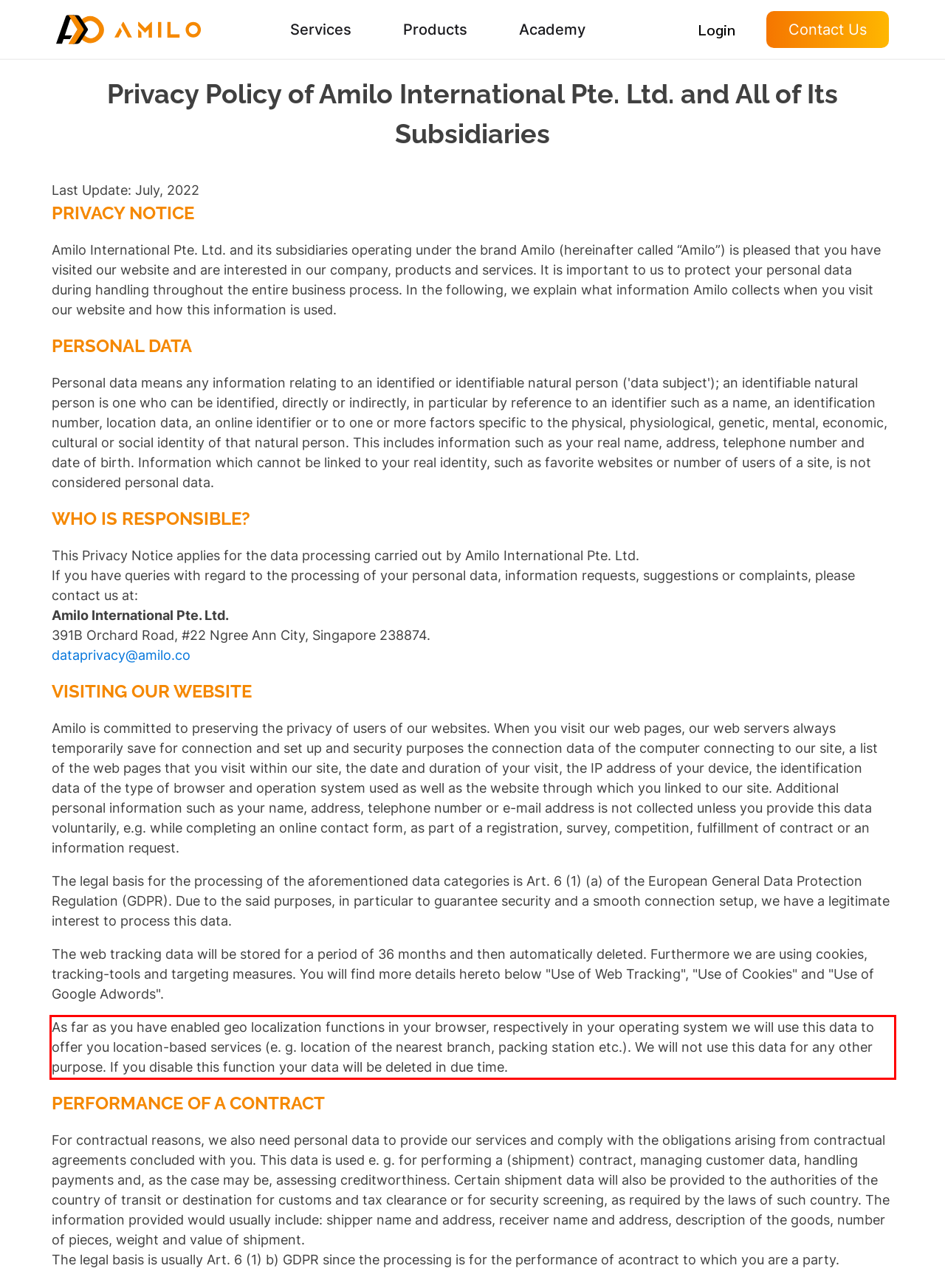Please extract the text content from the UI element enclosed by the red rectangle in the screenshot.

As far as you have enabled geo localization functions in your browser, respectively in your operating system we will use this data to offer you location-based services (e. g. location of the nearest branch, packing station etc.). We will not use this data for any other purpose. If you disable this function your data will be deleted in due time.